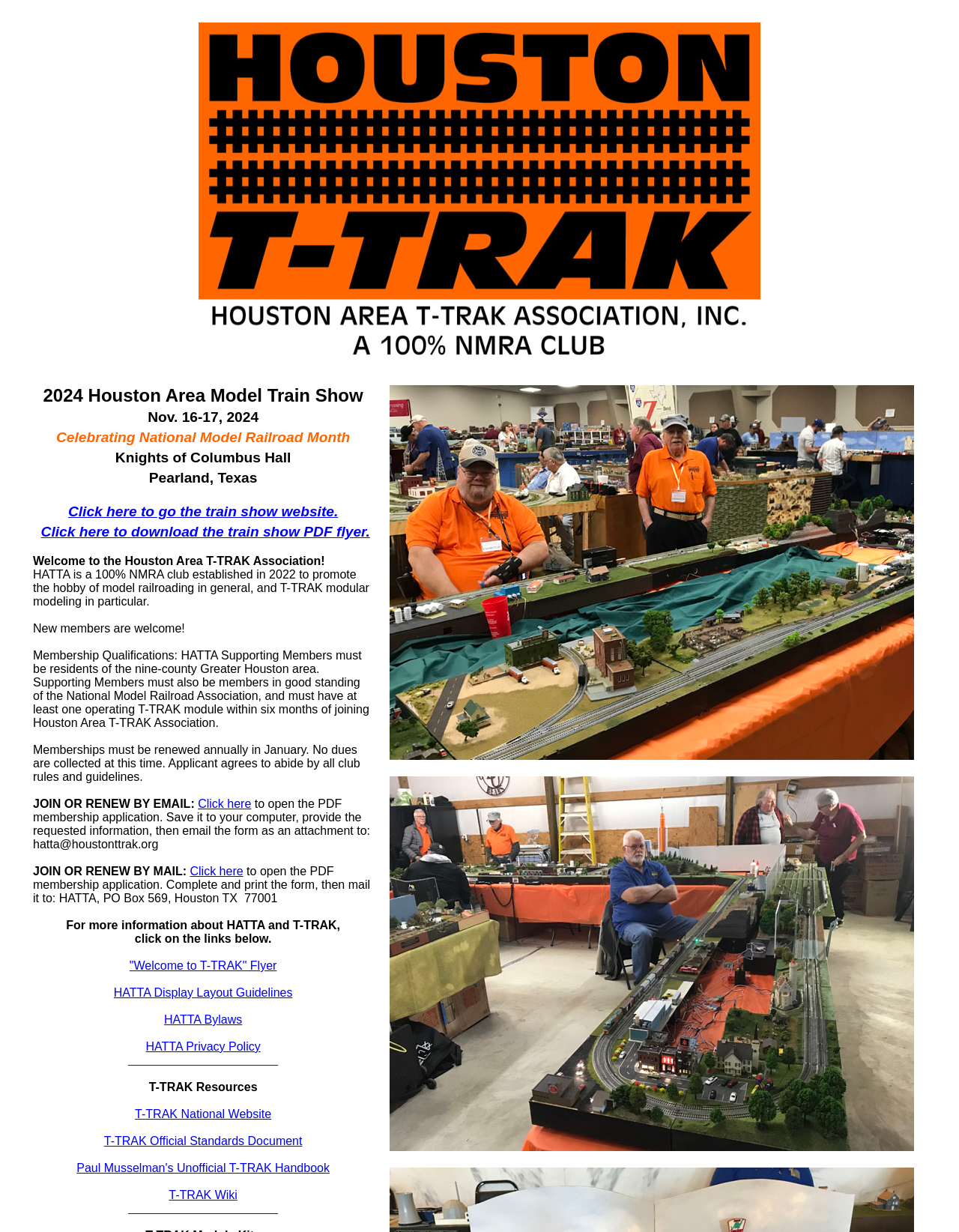Identify the bounding box coordinates of the part that should be clicked to carry out this instruction: "Open the PDF membership application.".

[0.206, 0.647, 0.262, 0.658]